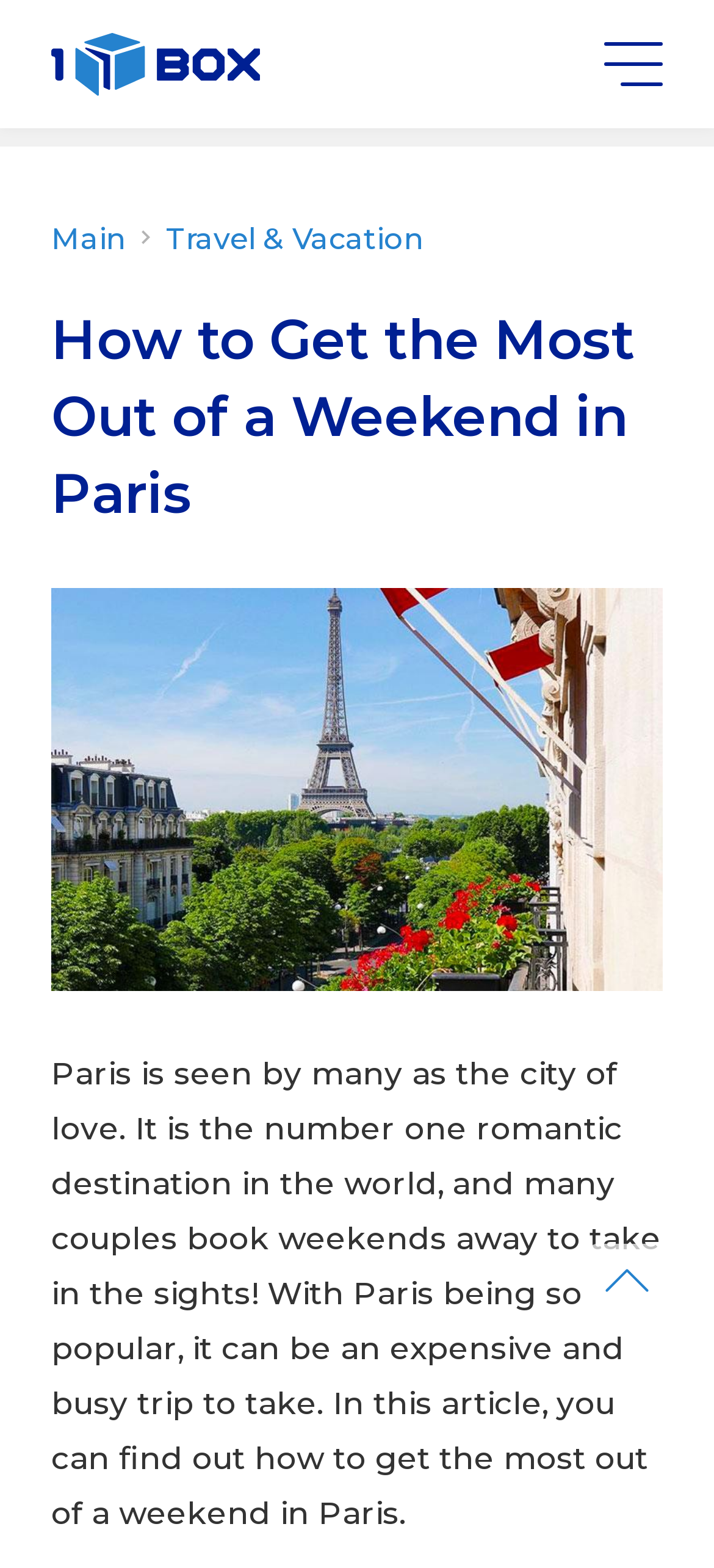Given the webpage screenshot, identify the bounding box of the UI element that matches this description: "alt="1box.site"".

[0.072, 0.021, 0.364, 0.062]